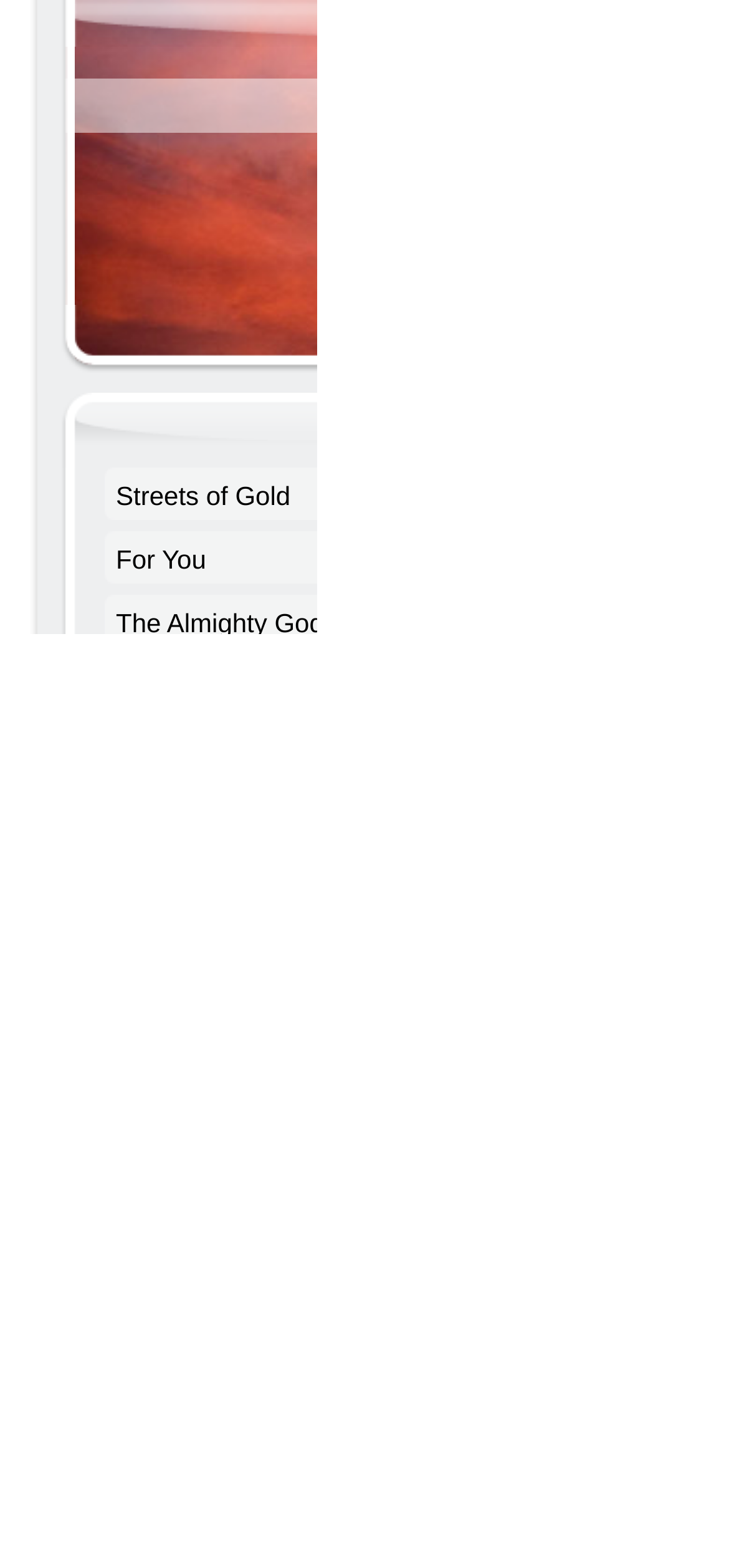How many links are related to Bible studies?
Answer the question in as much detail as possible.

I counted the number of links related to Bible studies, starting from 'Genesis' to '2 Samuel', and found a total of 12 links.